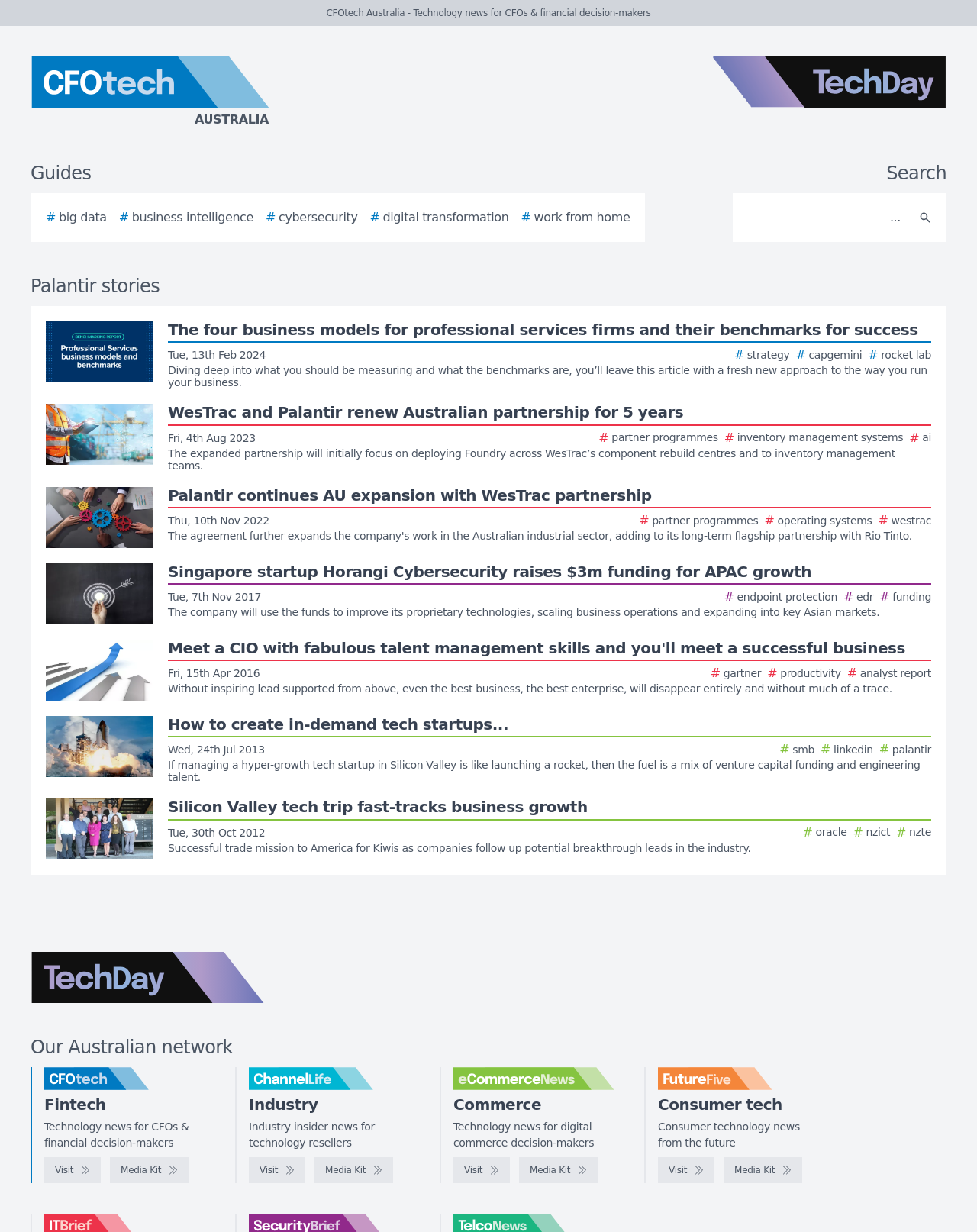How many logos are displayed at the bottom of the webpage?
Using the image, answer in one word or phrase.

5